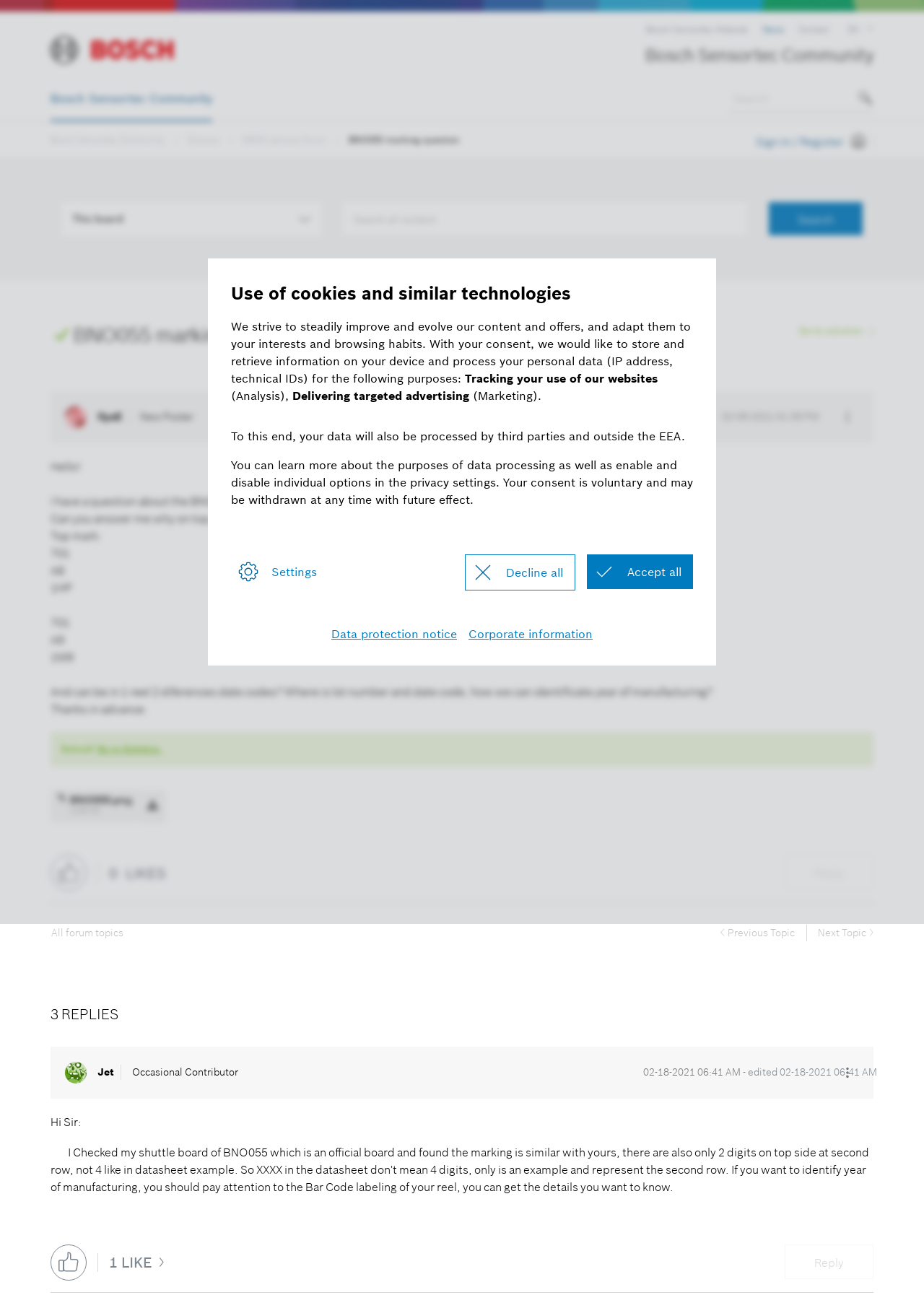Find the bounding box coordinates for the HTML element specified by: "Bosch Sensortec Community".

[0.055, 0.058, 0.23, 0.093]